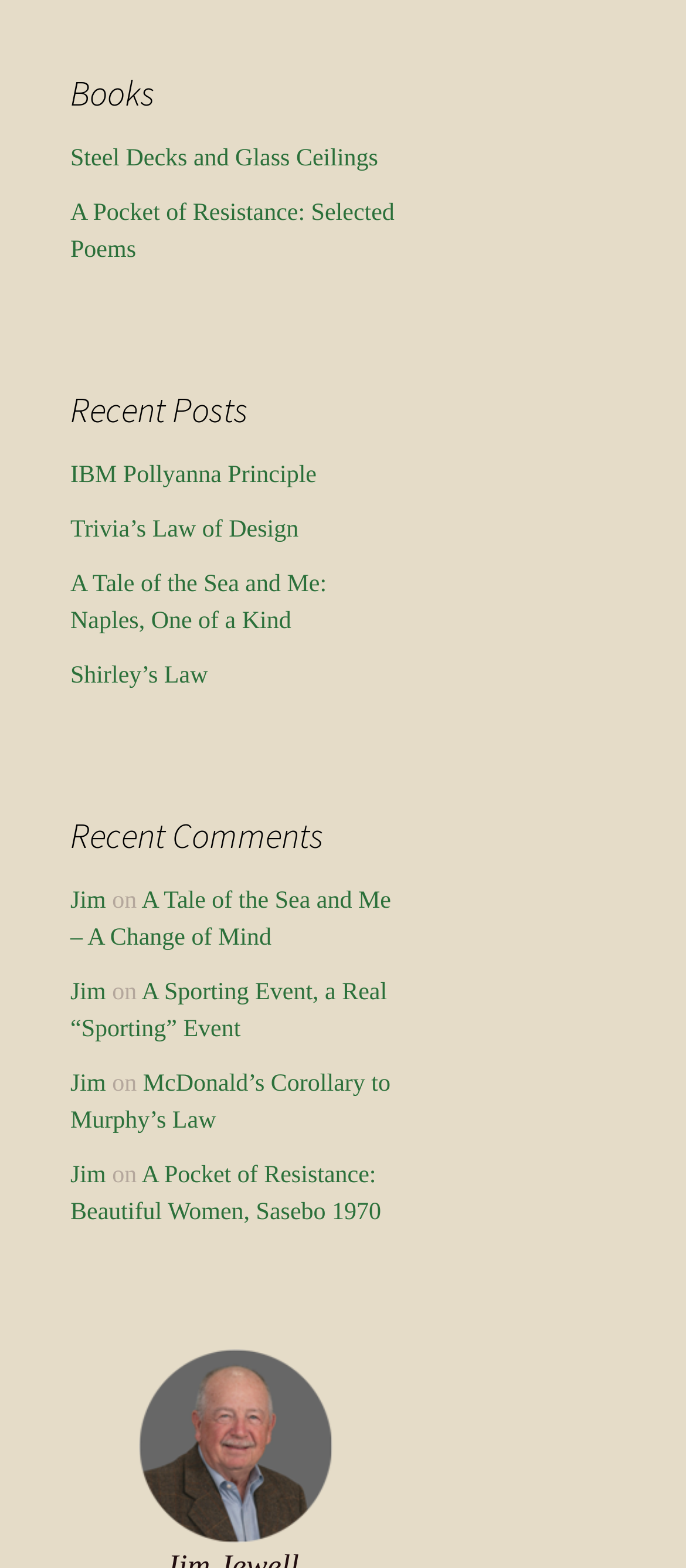Please identify the bounding box coordinates of the element that needs to be clicked to perform the following instruction: "check comment by 'Jim'".

[0.103, 0.567, 0.154, 0.583]